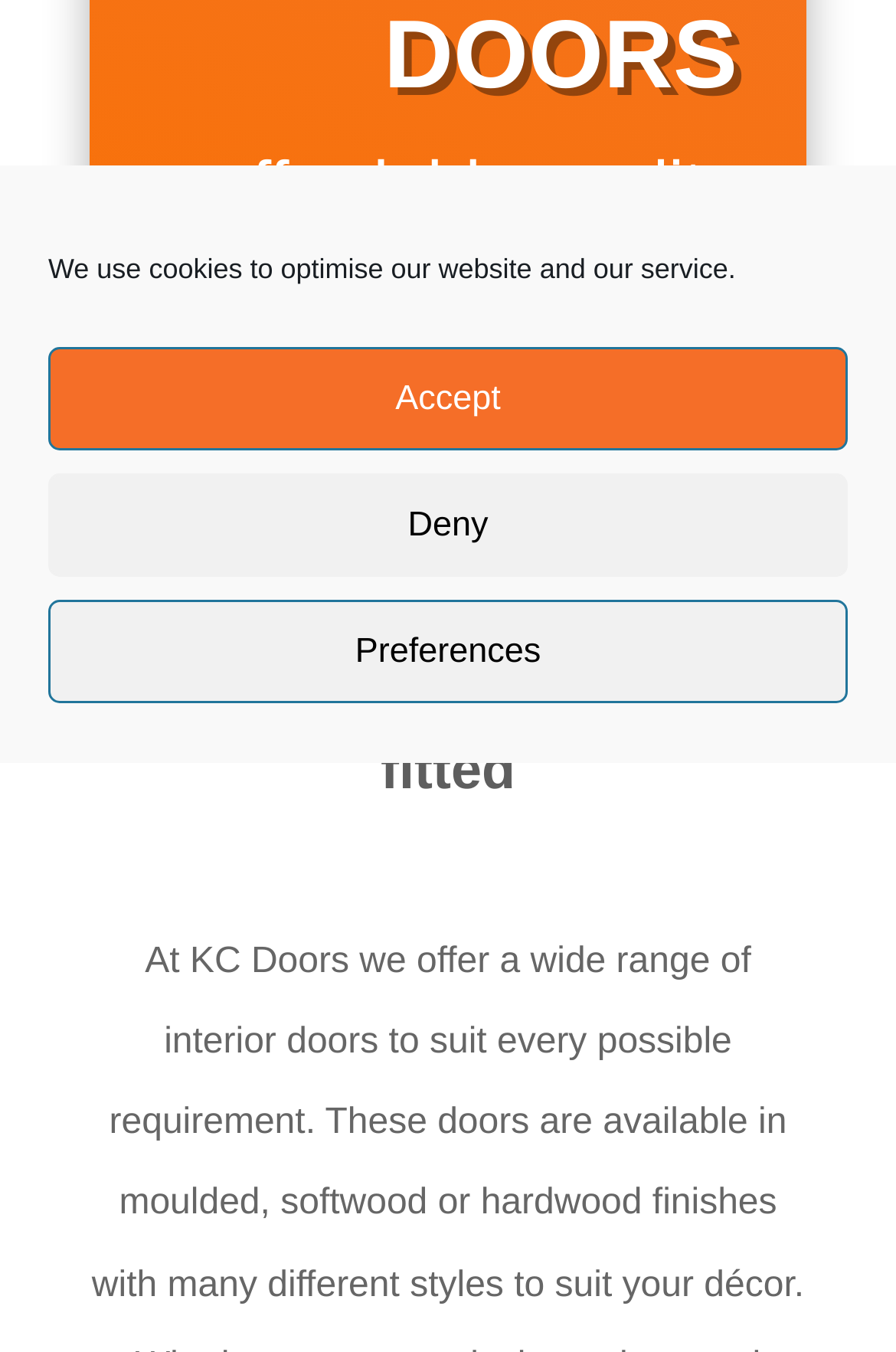Given the element description: "Cabinet systems", predict the bounding box coordinates of this UI element. The coordinates must be four float numbers between 0 and 1, given as [left, top, right, bottom].

None